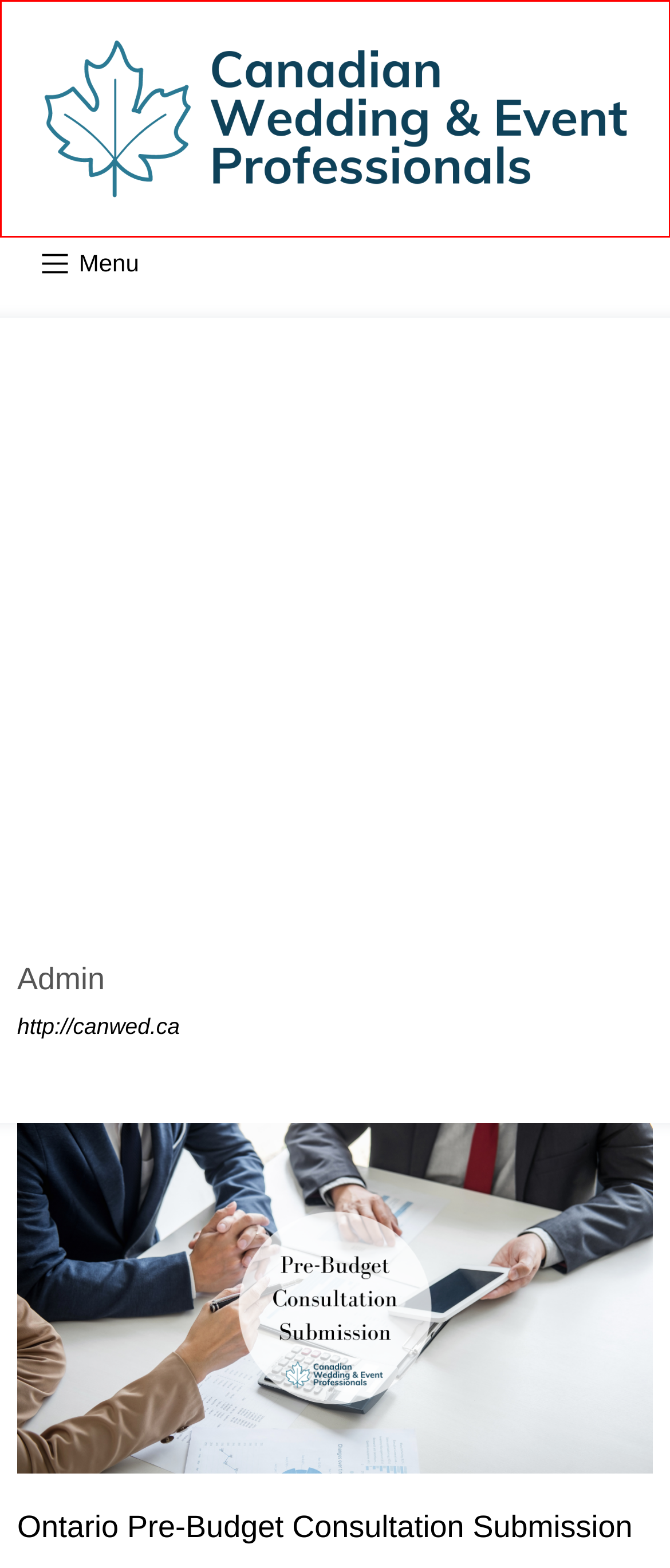You’re provided with a screenshot of a webpage that has a red bounding box around an element. Choose the best matching webpage description for the new page after clicking the element in the red box. The options are:
A. Privacy Policy – CAN-WED
B. Take the survey! – CAN-WED
C. Ontario’s Vaccine Passports & Weddings – CAN-WED
D. Useful Links – CAN-WED
E. CAN-WED – Canadian Wedding & Event Professionals
F. Ontario Pre-Budget Consultation Submission – CAN-WED
G. Proposed Changes to Ontario’s Roadmap to Reopening – CAN-WED
H. How you can help – CAN-WED

E